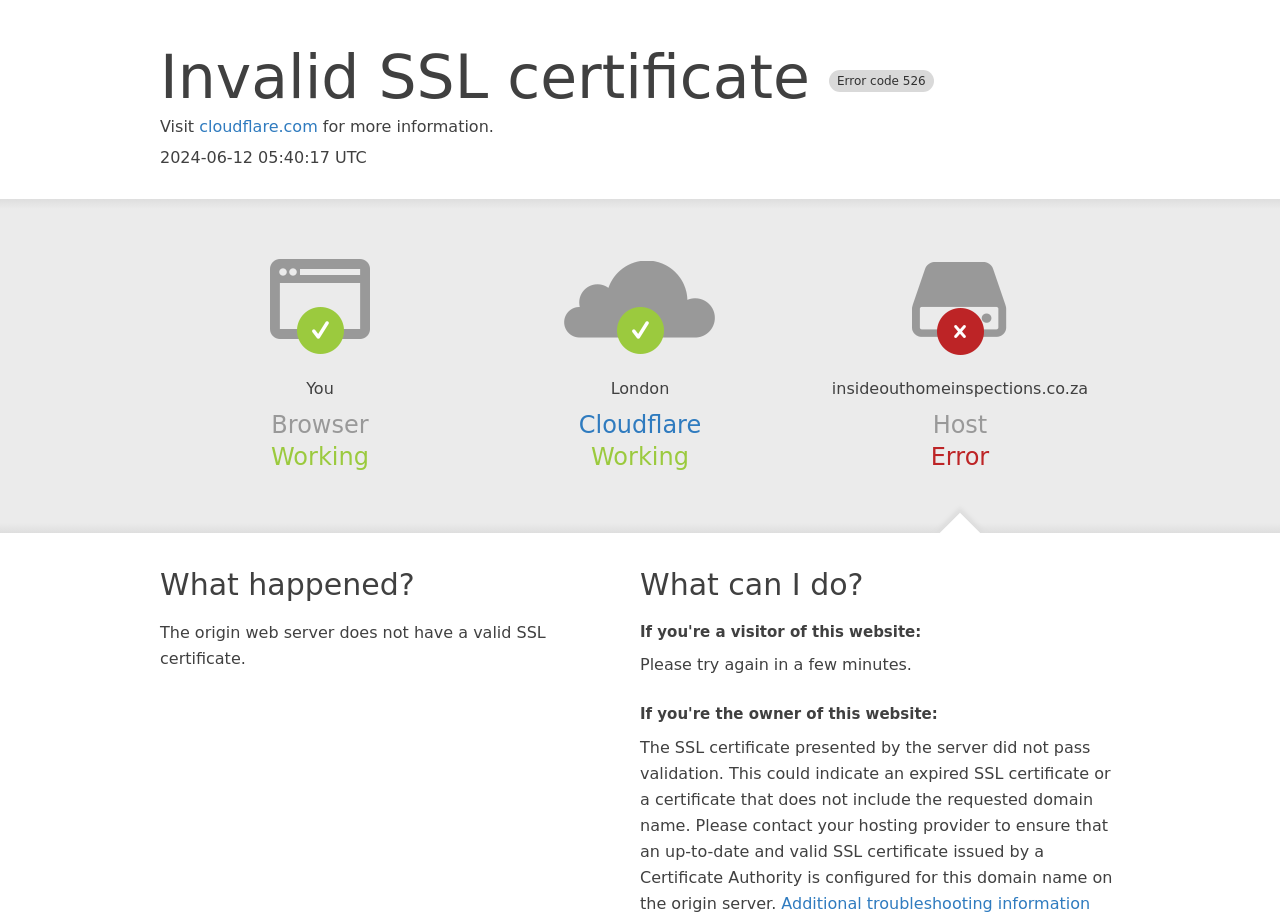Review the image closely and give a comprehensive answer to the question: What is the issue with the SSL certificate?

The issue with the SSL certificate is mentioned in the StaticText 'The SSL certificate presented by the server did not pass validation. This could indicate an expired SSL certificate or a certificate that does not include the requested domain name.' which suggests that the SSL certificate is either invalid or expired.